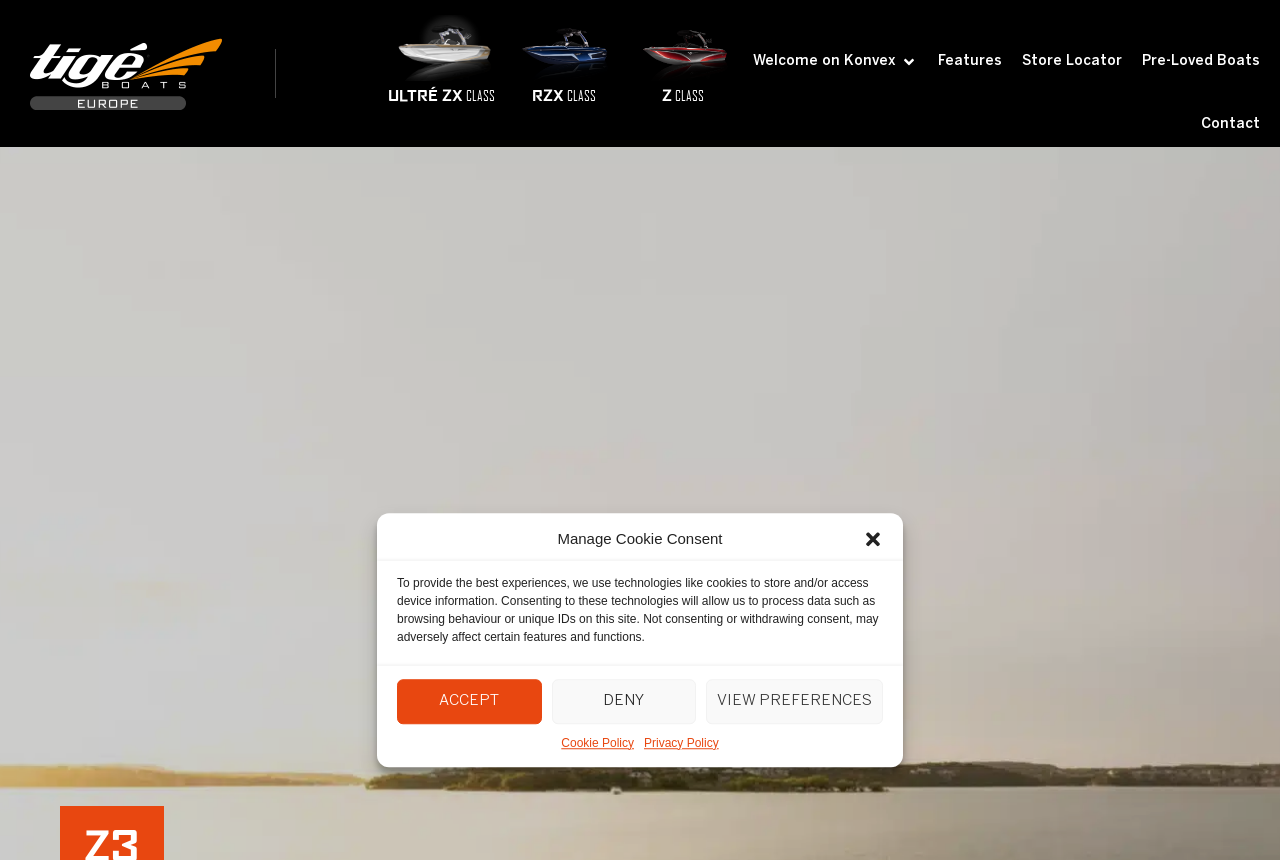What is the last item in the main navigation?
Refer to the screenshot and respond with a concise word or phrase.

Contact